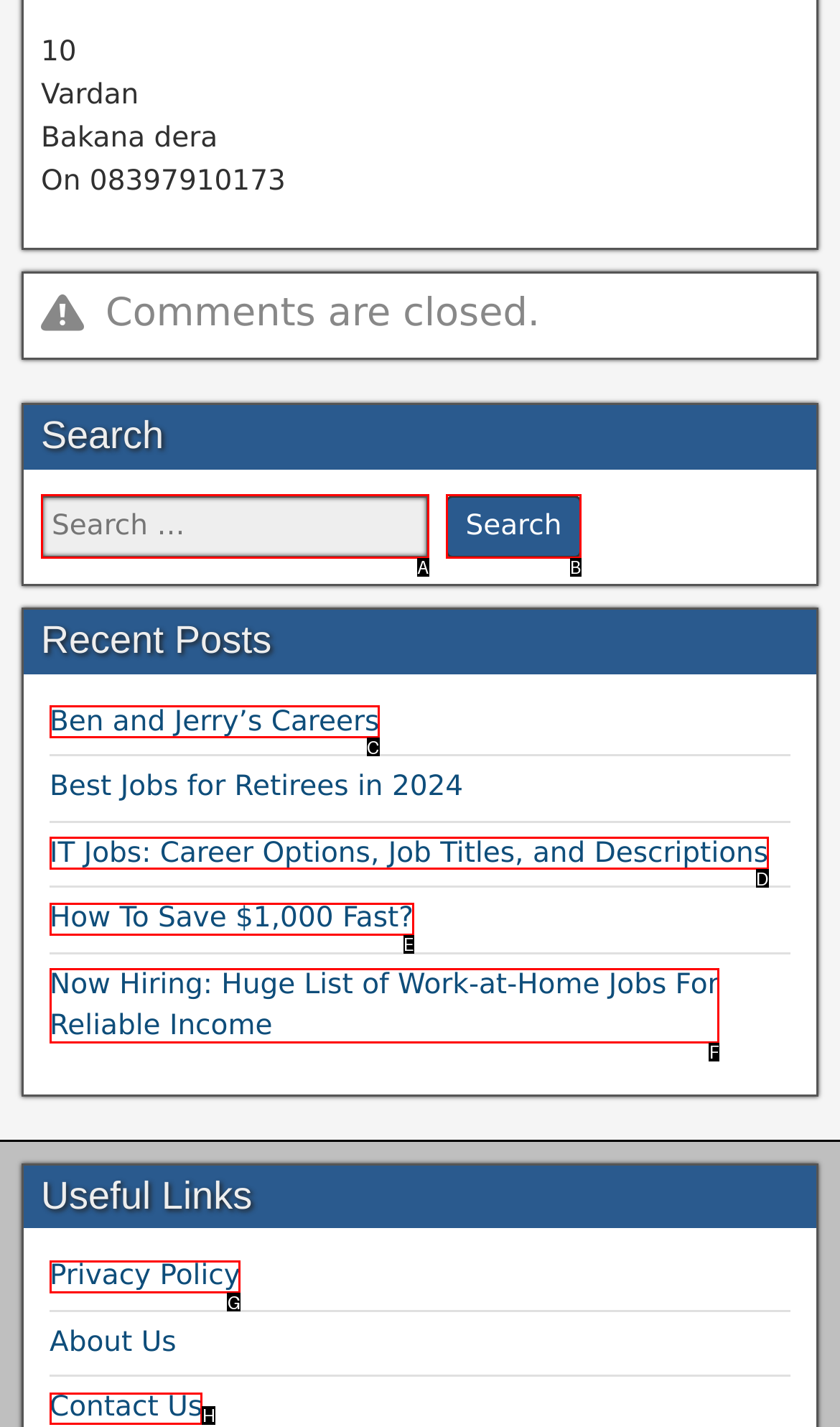Determine which element should be clicked for this task: Contact Us
Answer with the letter of the selected option.

H